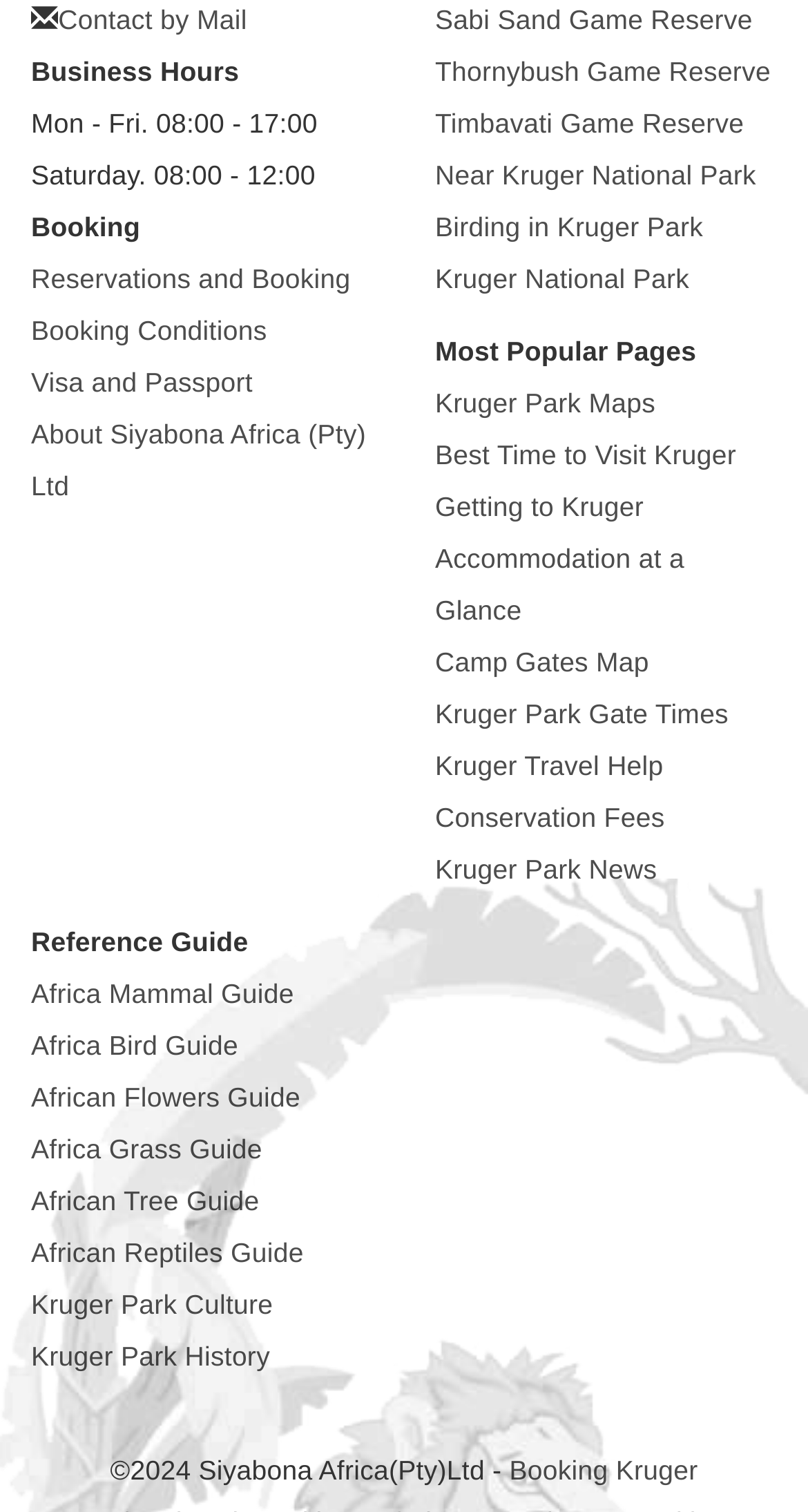Provide the bounding box coordinates in the format (top-left x, top-left y, bottom-right x, bottom-right y). All values are floating point numbers between 0 and 1. Determine the bounding box coordinate of the UI element described as: Thornybush Game Reserve

[0.538, 0.037, 0.954, 0.058]